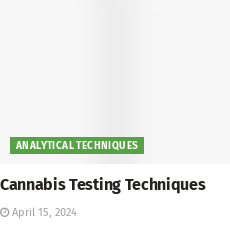What is the focus of the content in the image?
Based on the image, give a one-word or short phrase answer.

Cannabis analysis